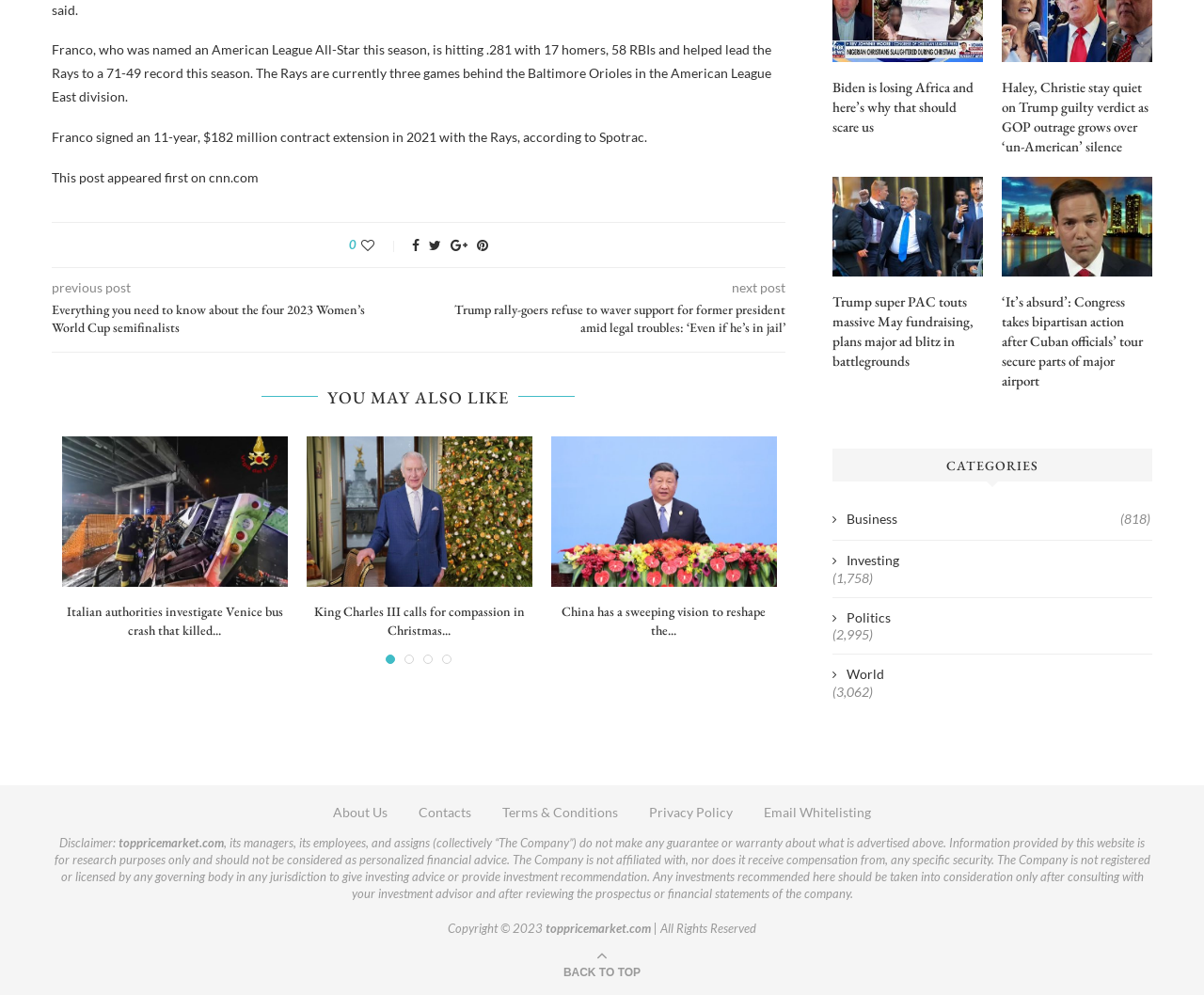Determine the bounding box coordinates of the region that needs to be clicked to achieve the task: "Read more about Franco's contract extension".

[0.043, 0.129, 0.538, 0.145]